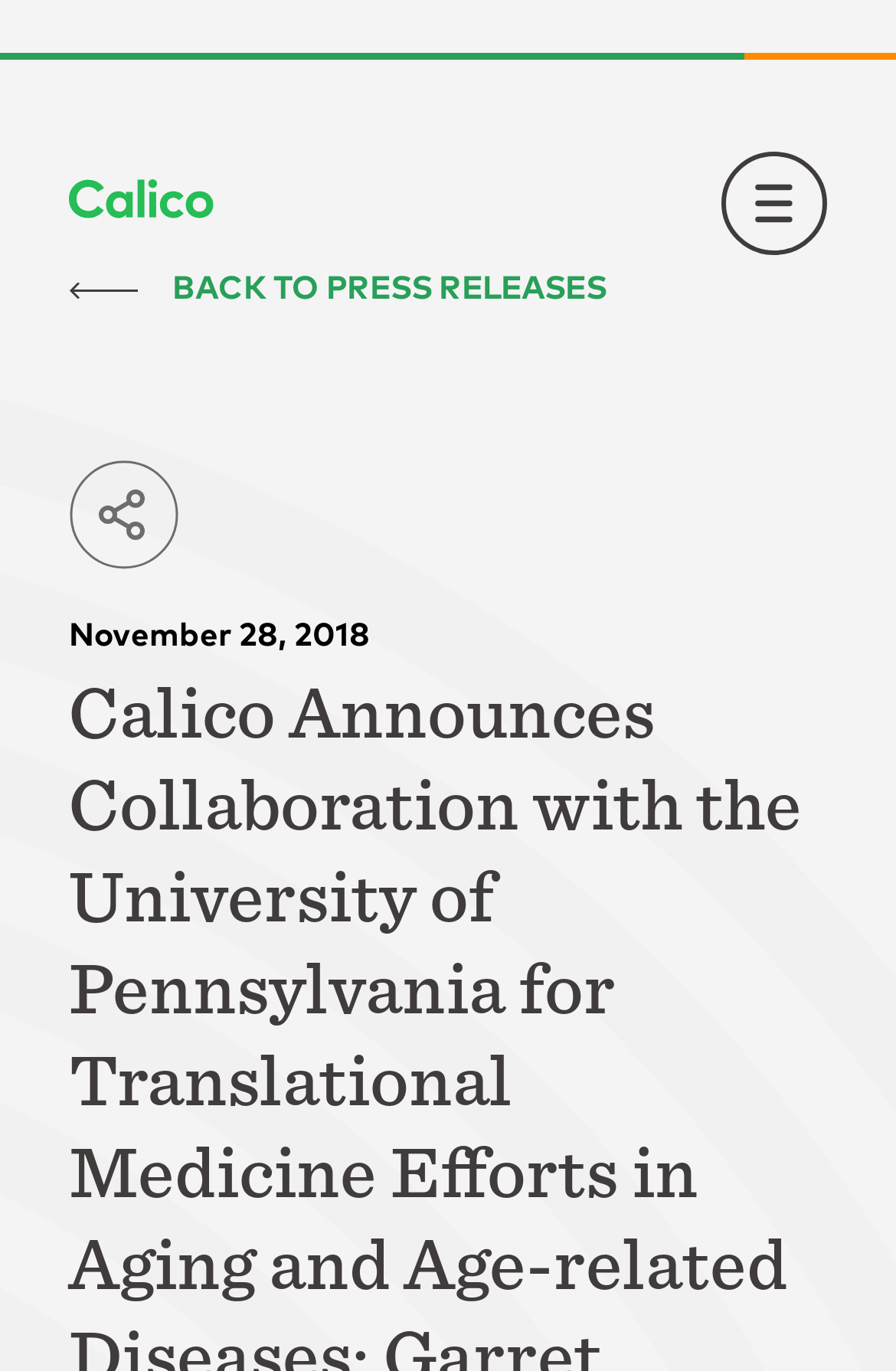What is the name of the person becoming a senior advisor to Calico?
Analyze the image and deliver a detailed answer to the question.

I found the name of the person by understanding the context of the webpage, which mentions that Garret FitzGerald is becoming a senior advisor to Calico.